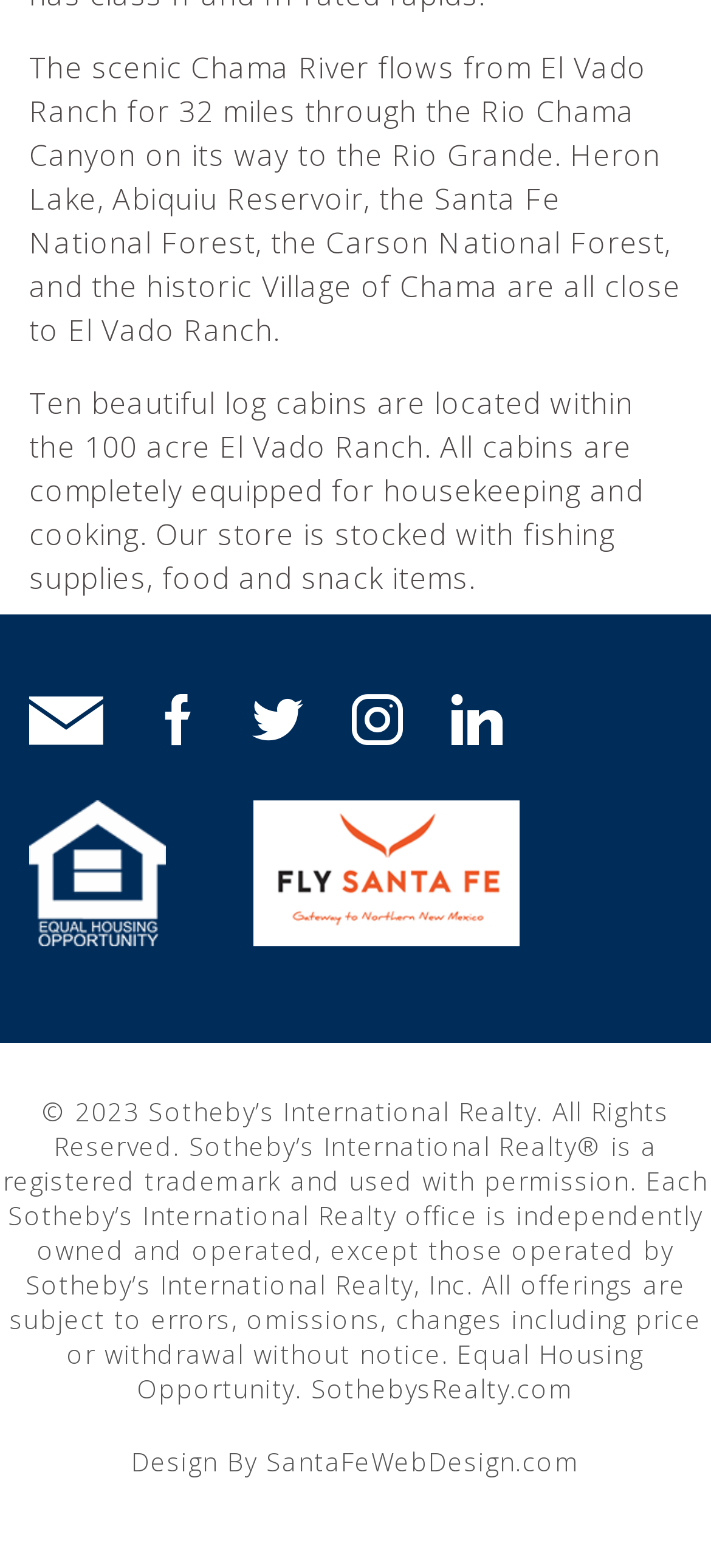Please identify the bounding box coordinates of the element that needs to be clicked to perform the following instruction: "check Facebook".

[0.214, 0.438, 0.342, 0.482]